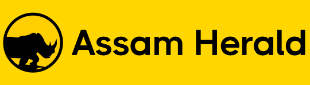Reply to the question with a single word or phrase:
What is the theme represented by the rhinoceros?

Wildlife and conservation